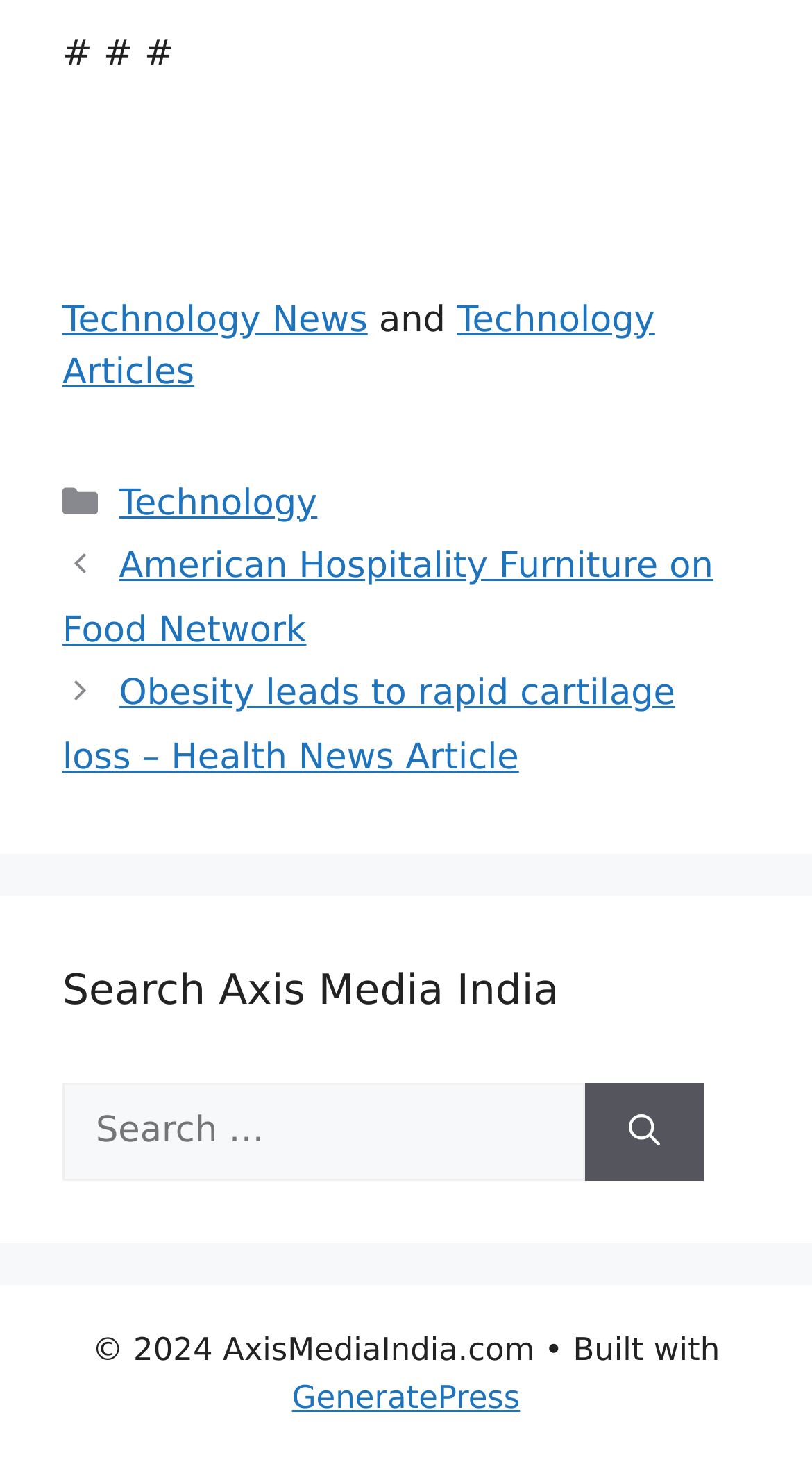Please identify the bounding box coordinates of the clickable element to fulfill the following instruction: "Check the categories". The coordinates should be four float numbers between 0 and 1, i.e., [left, top, right, bottom].

[0.144, 0.324, 0.379, 0.353]